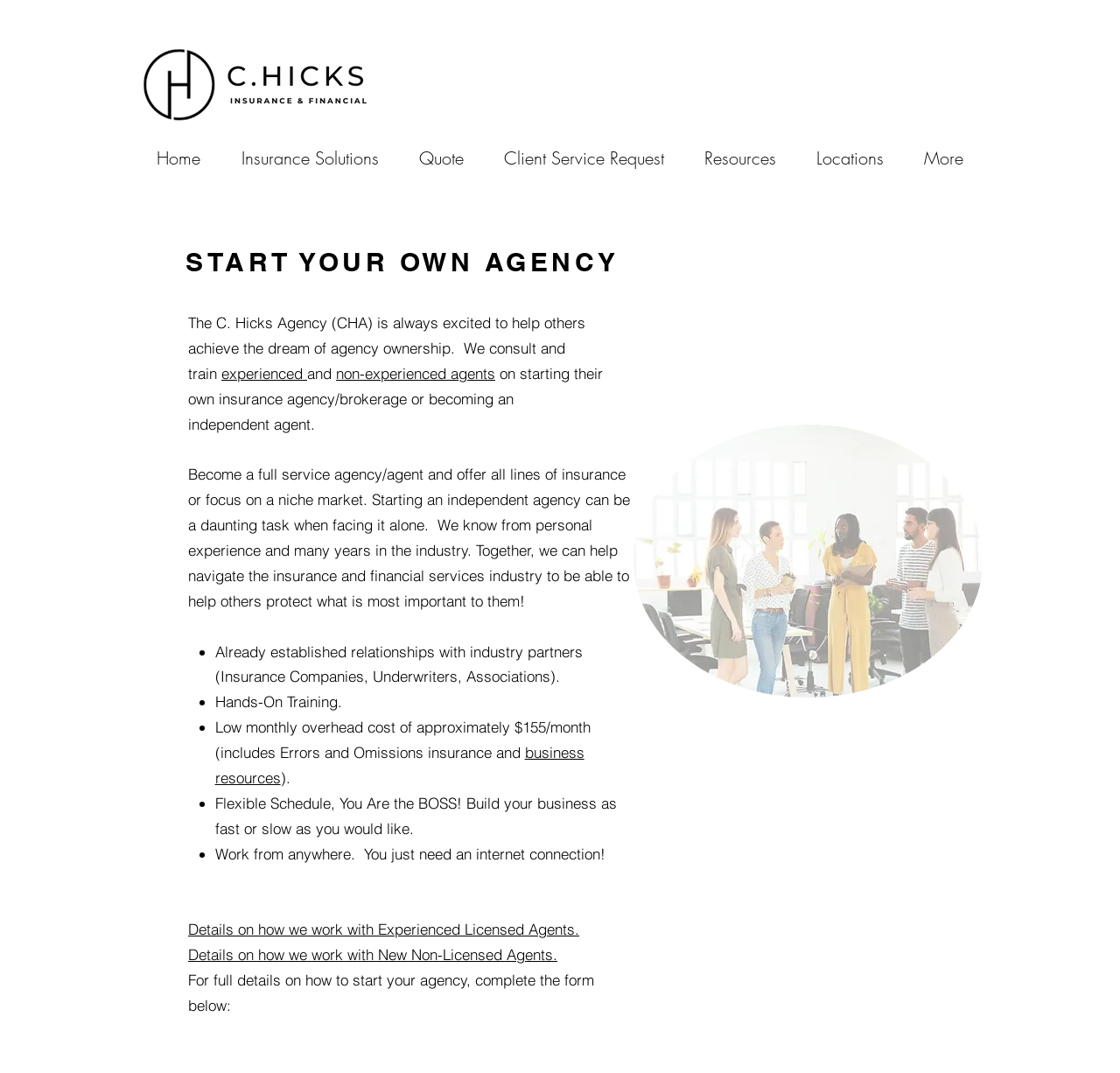Refer to the image and offer a detailed explanation in response to the question: What kind of training is provided?

The webpage mentions that hands-on training is provided to help agents start their own insurance agency. This is mentioned in the bullet point list as one of the benefits of partnering with C. Hicks Insurance Agency.